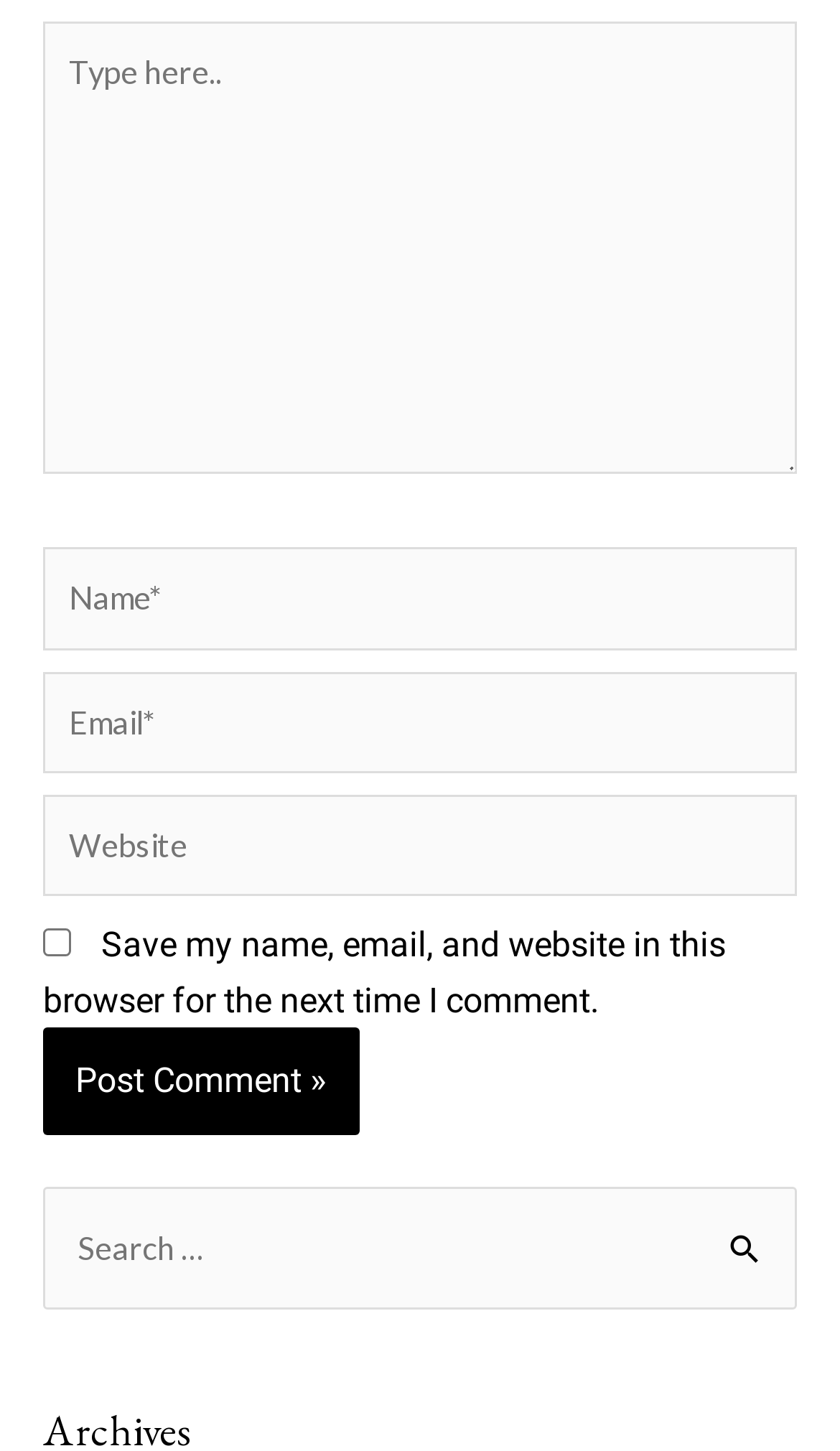What is the function of the checkbox?
Please provide a single word or phrase answer based on the image.

Save comment info